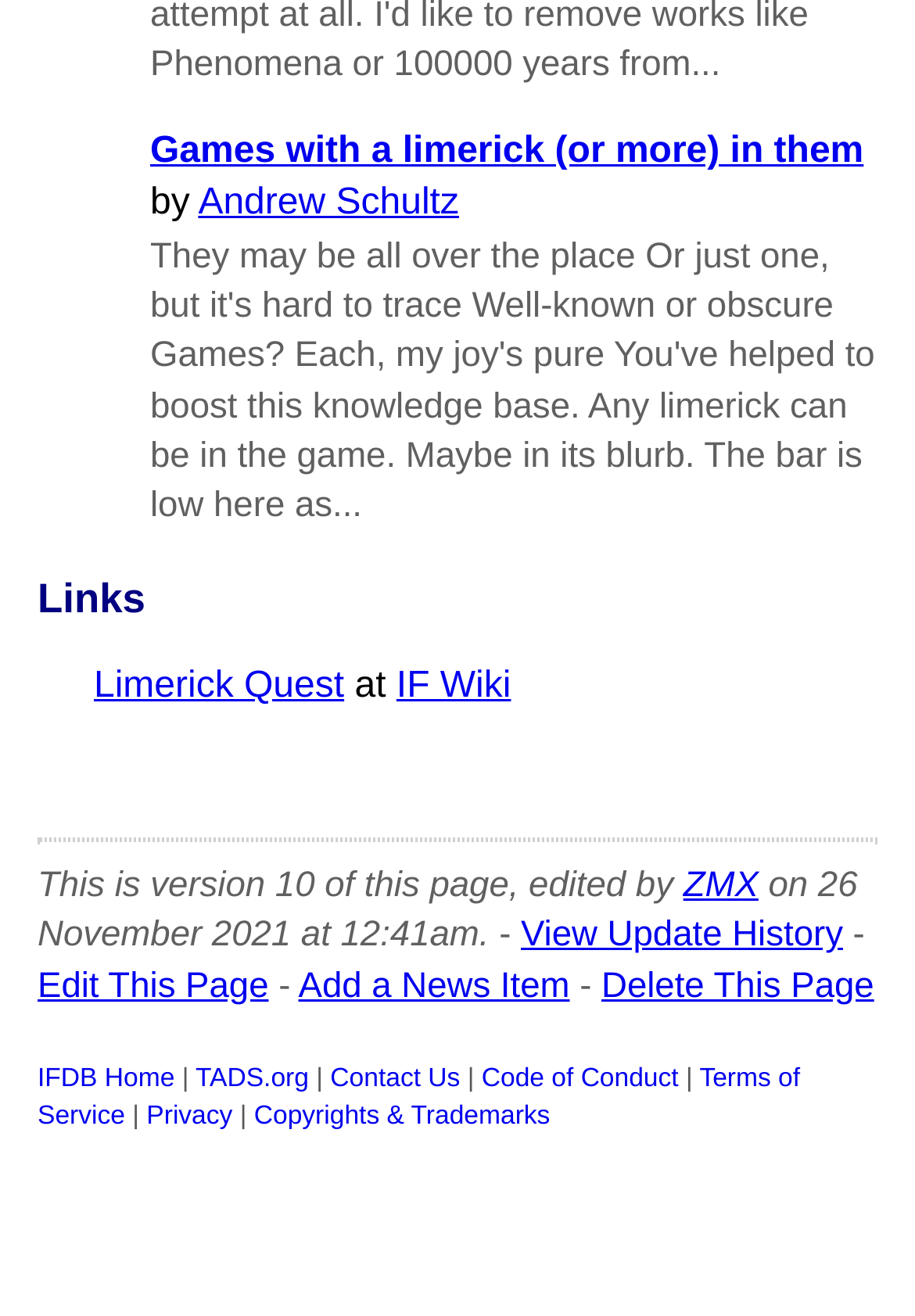For the given element description Add a News Item, determine the bounding box coordinates of the UI element. The coordinates should follow the format (top-left x, top-left y, bottom-right x, bottom-right y) and be within the range of 0 to 1.

[0.326, 0.758, 0.623, 0.789]